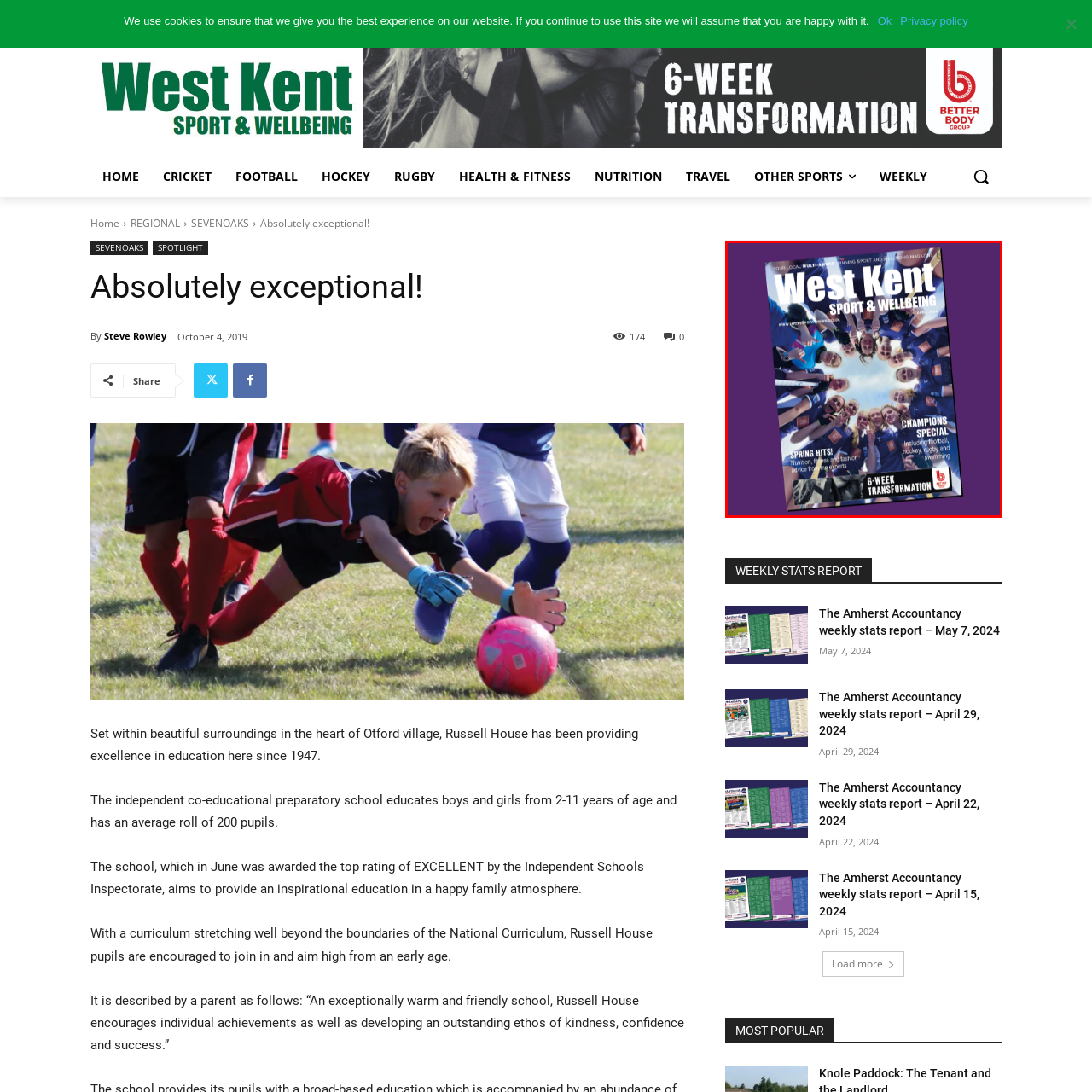View the segment outlined in white, What is the focus of the magazine? 
Answer using one word or phrase.

SPORT & WELLBEING